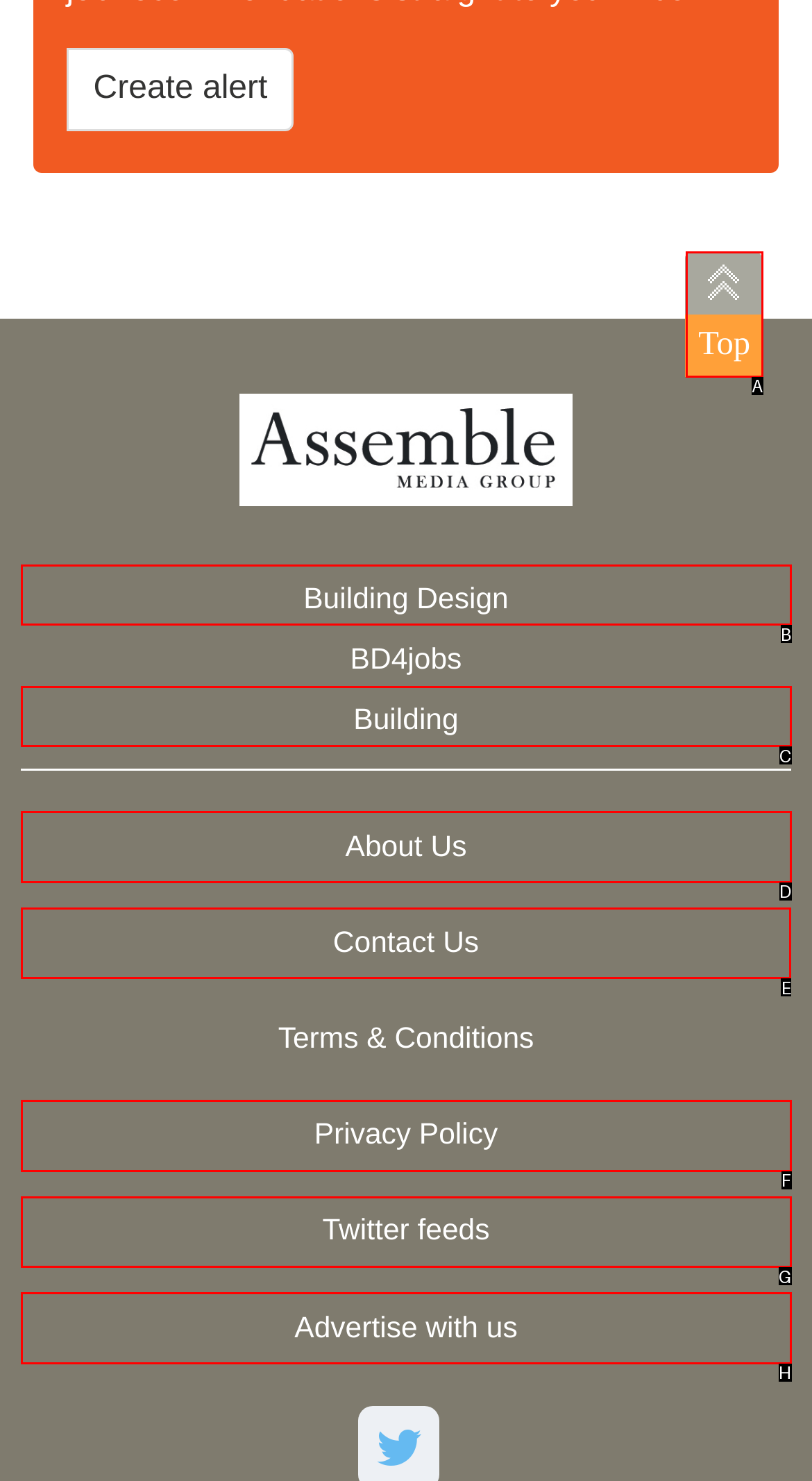Select the HTML element that needs to be clicked to carry out the task: Contact Us
Provide the letter of the correct option.

E